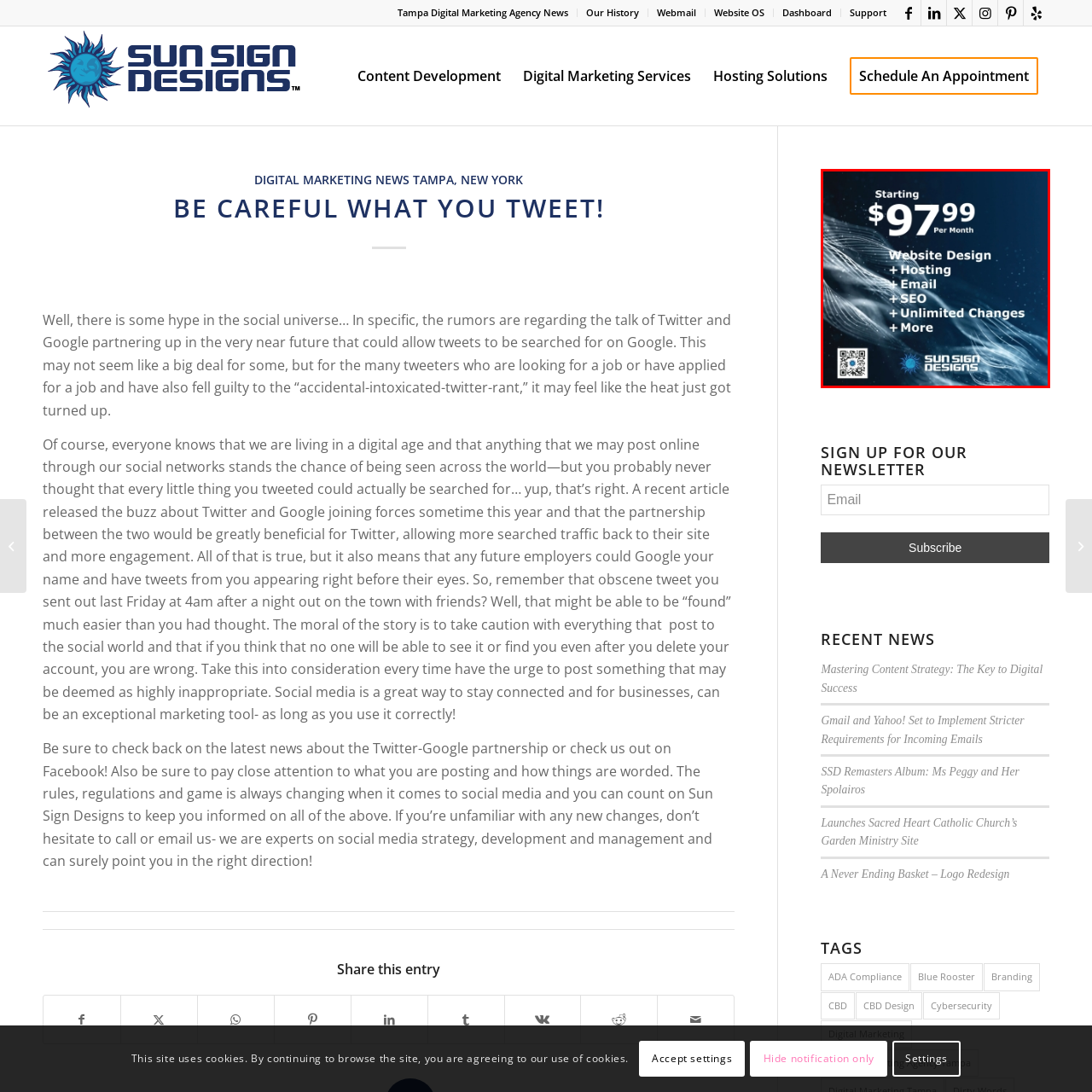What is included in the comprehensive services? Look at the image outlined by the red bounding box and provide a succinct answer in one word or a brief phrase.

Website Design, Hosting, Email, SEO, Unlimited Changes